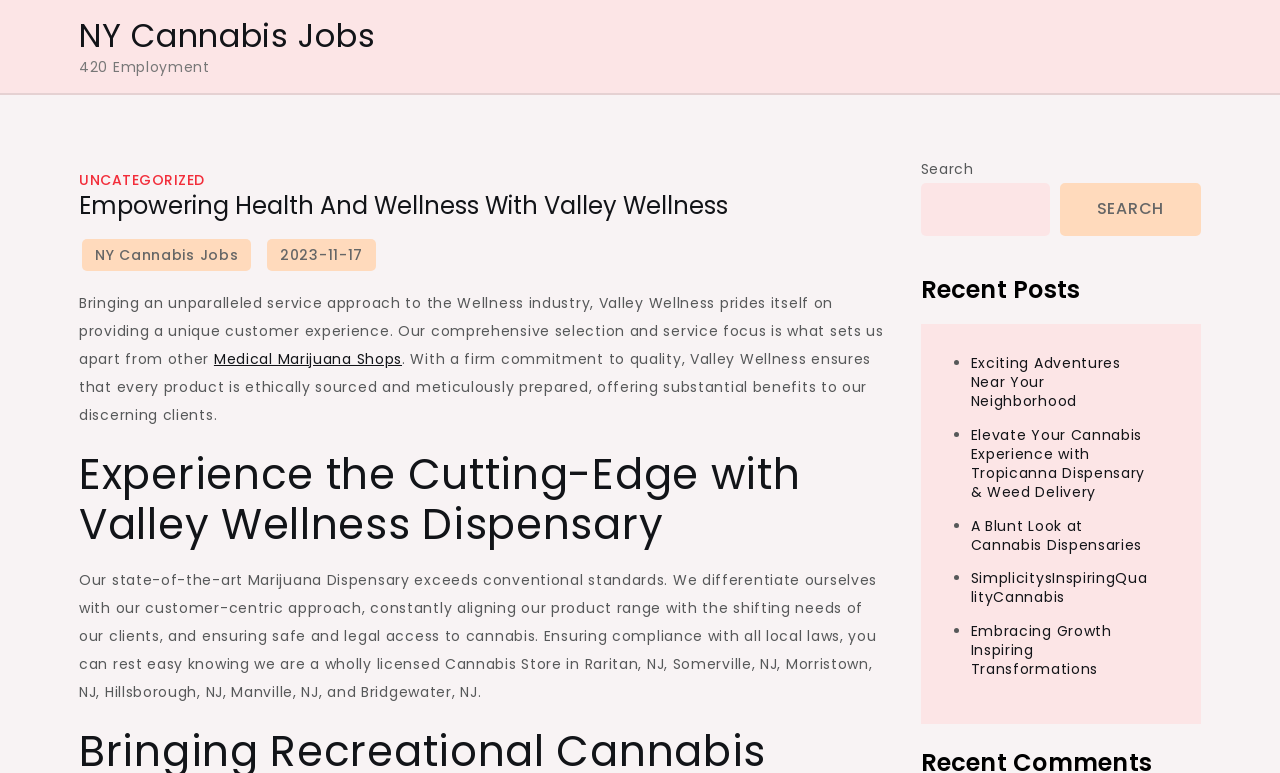Identify the bounding box for the UI element that is described as follows: "Medical Marijuana Shops".

[0.167, 0.451, 0.314, 0.477]